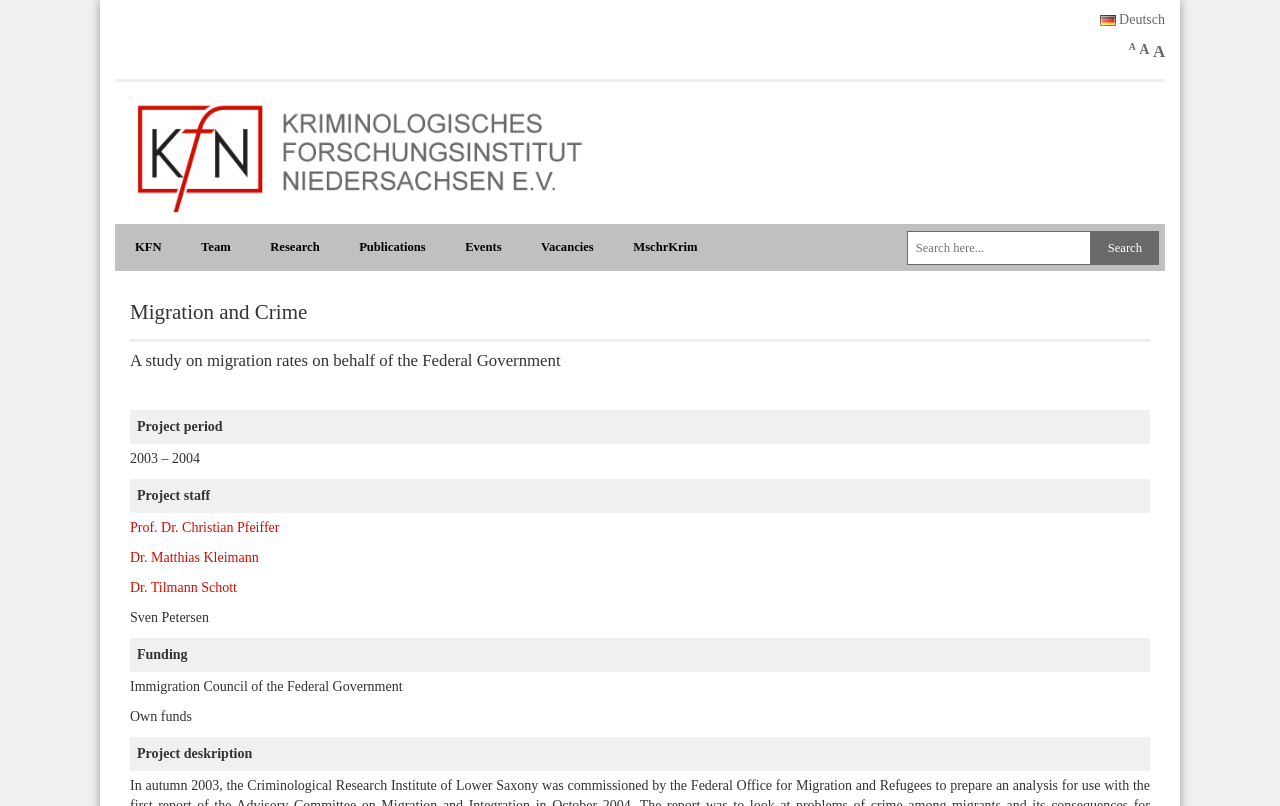Determine the bounding box coordinates of the UI element described below. Use the format (top-left x, top-left y, bottom-right x, bottom-right y) with floating point numbers between 0 and 1: Prof. Dr. Christian Pfeiffer

[0.102, 0.646, 0.218, 0.664]